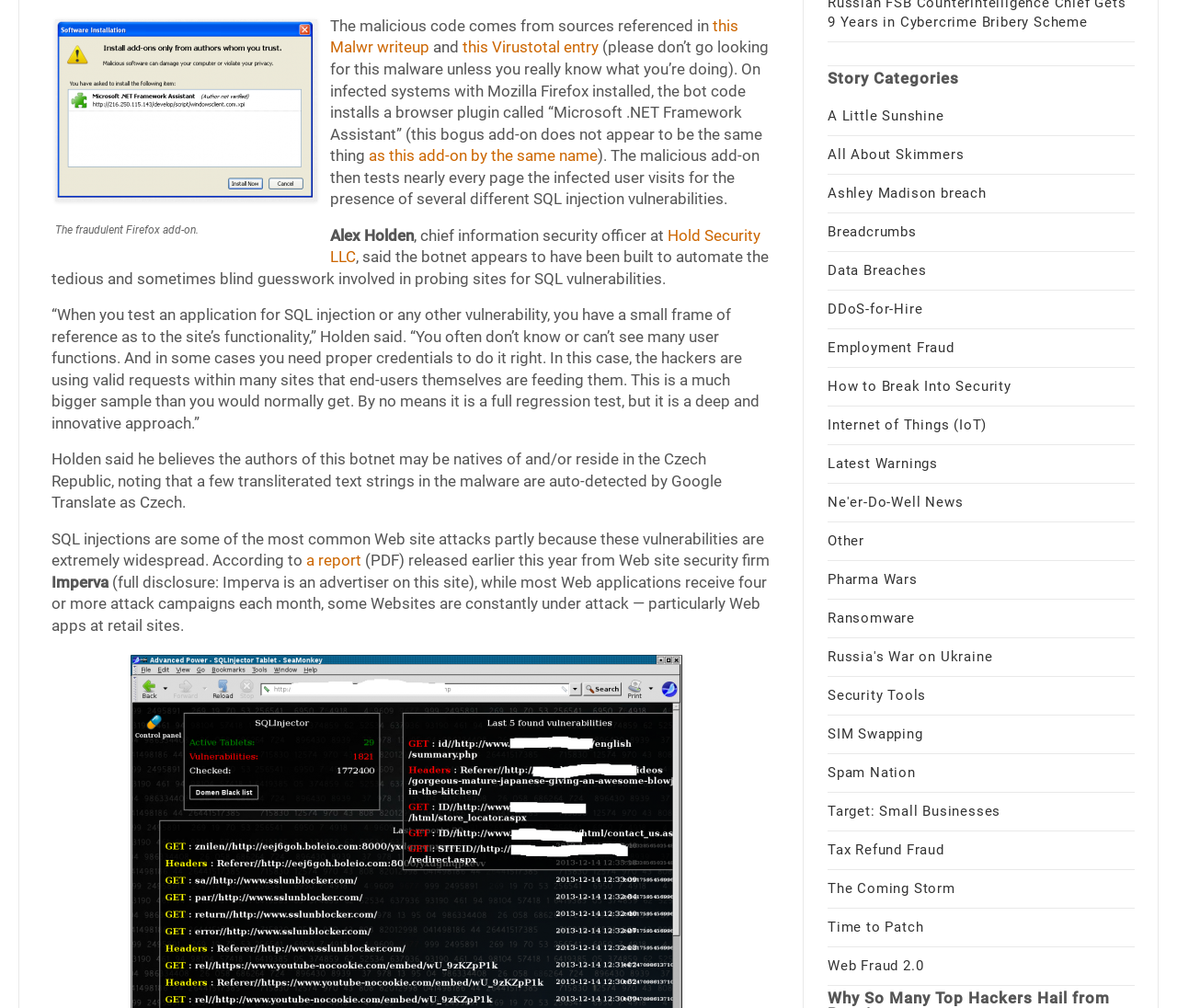Please mark the clickable region by giving the bounding box coordinates needed to complete this instruction: "Explore the category of A Little Sunshine".

[0.703, 0.107, 0.802, 0.123]